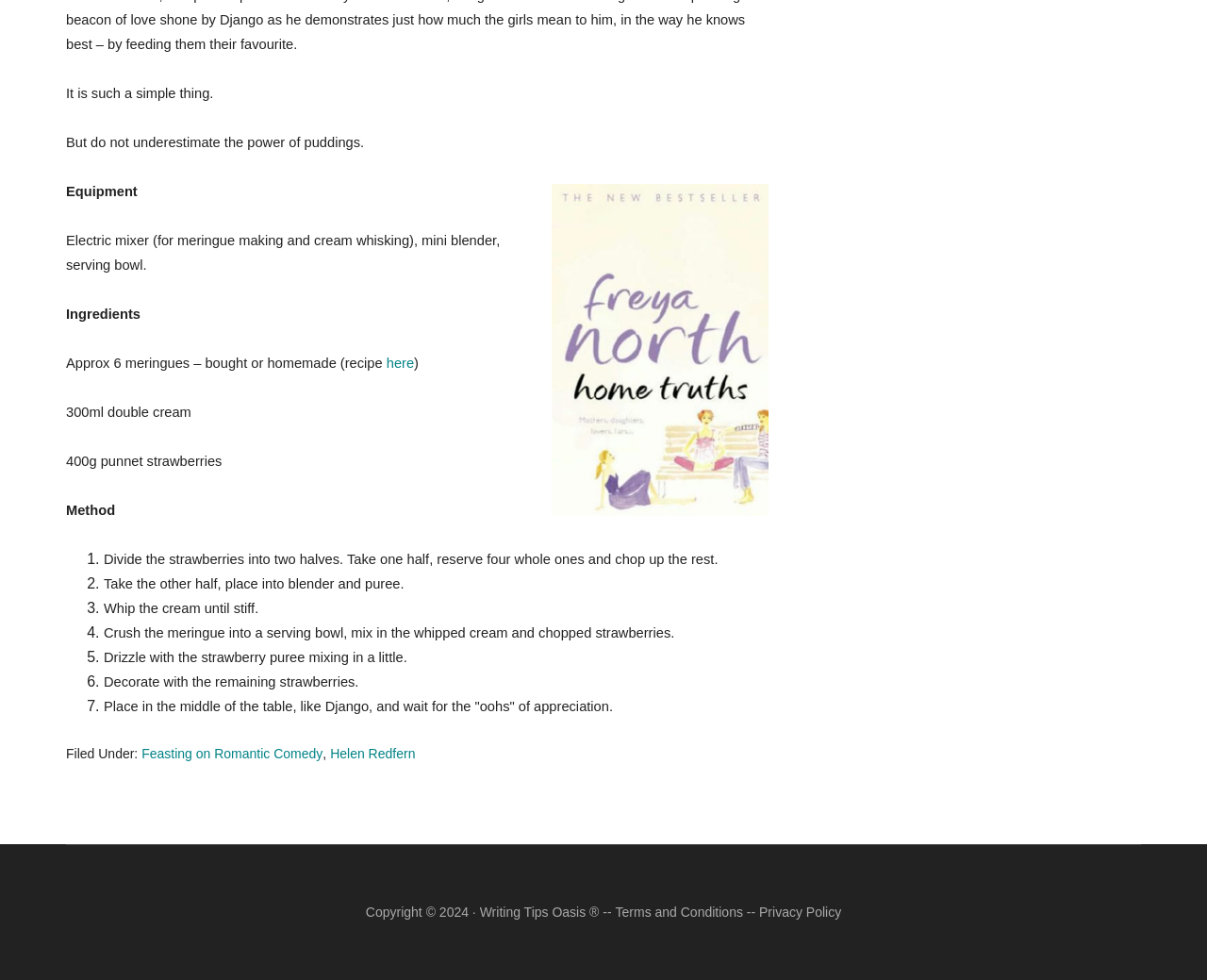How many whole strawberries are reserved?
Look at the image and provide a detailed response to the question.

The number of whole strawberries reserved can be found in the static text 'Take one half, reserve four whole ones and chop up the rest.' which describes the action of reserving four whole strawberries.